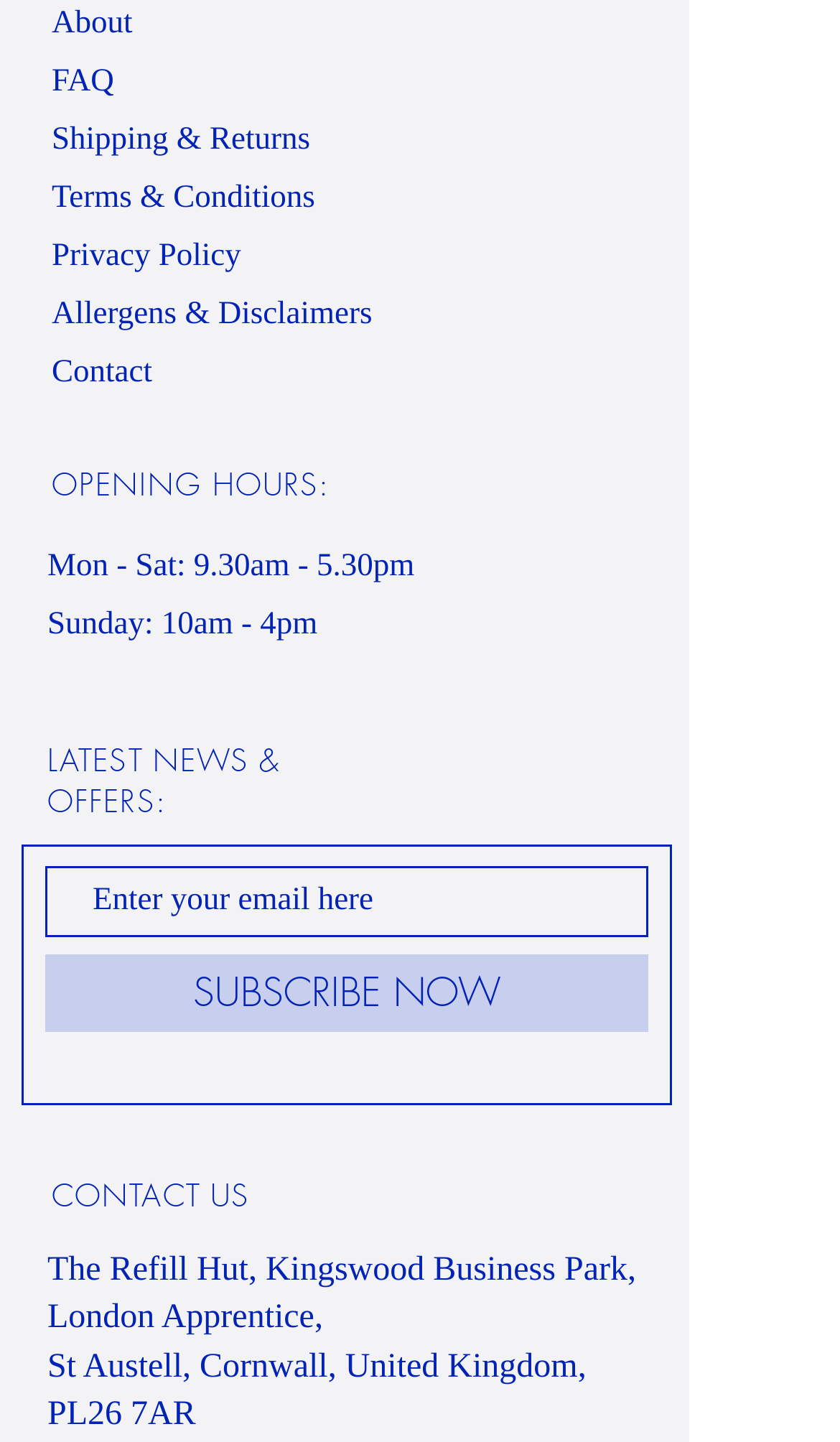What is the name of the company?
Using the visual information, answer the question in a single word or phrase.

The Refill Hut